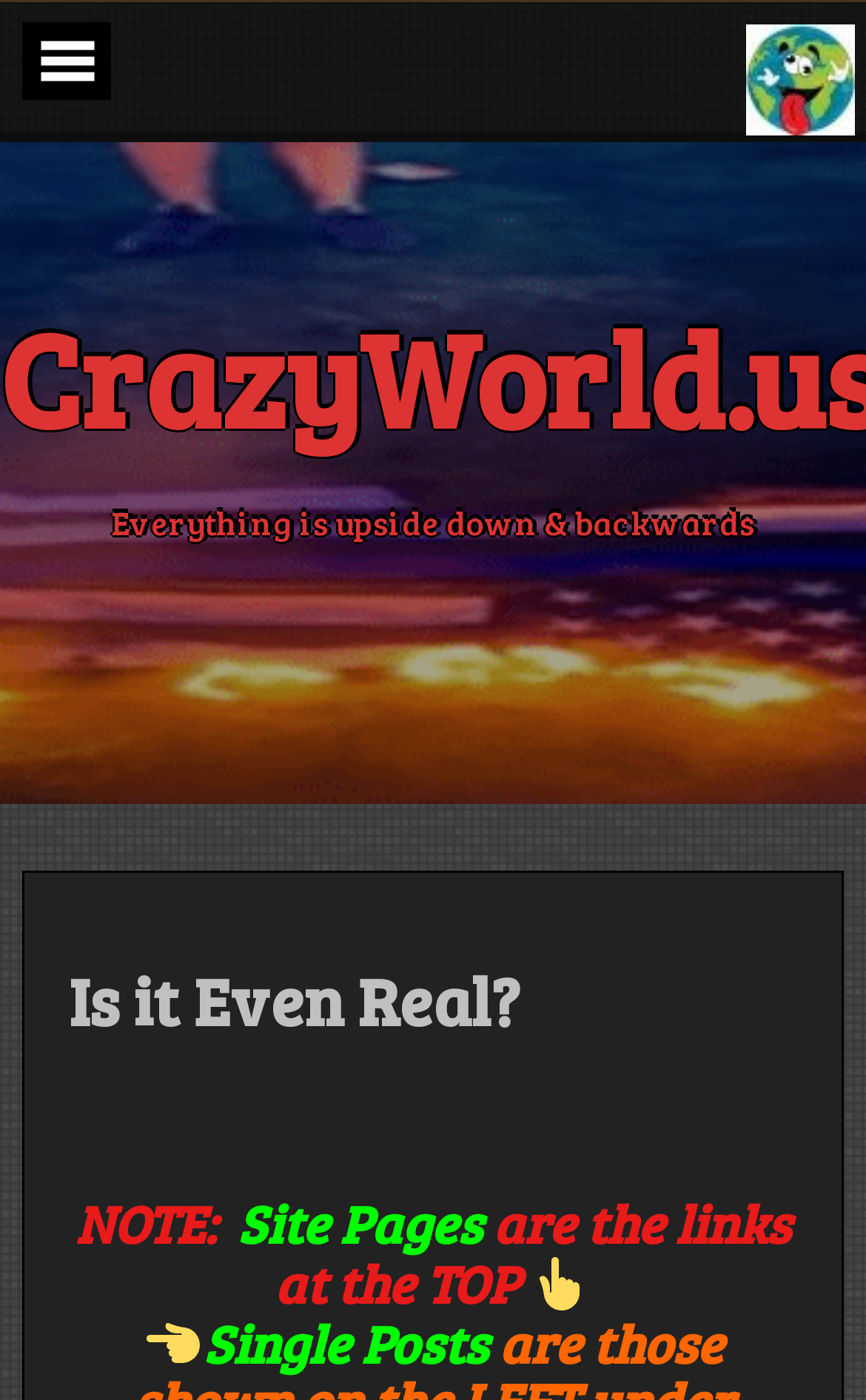Give a detailed explanation of the elements present on the webpage.

The webpage is titled "CrazyWorld.us – Everything is upside down & backwards" and features a prominent link to "CrazyWorld.us" at the top right corner, accompanied by an image with the same name. 

On the top left corner, there is a button with an image inside it. Below the title, a heading "Is it Even Real?" is displayed. 

The main content of the webpage is divided into sections. The first section starts with a note, followed by the text "Site Pages" and a description that the links are located at the top, accompanied by an arrow pointing upwards (👆) and an arrow pointing left (👈). 

Below this section, there is another section titled "Single Posts". The webpage has a total of 3 images and 7 text elements, including headings and static text.